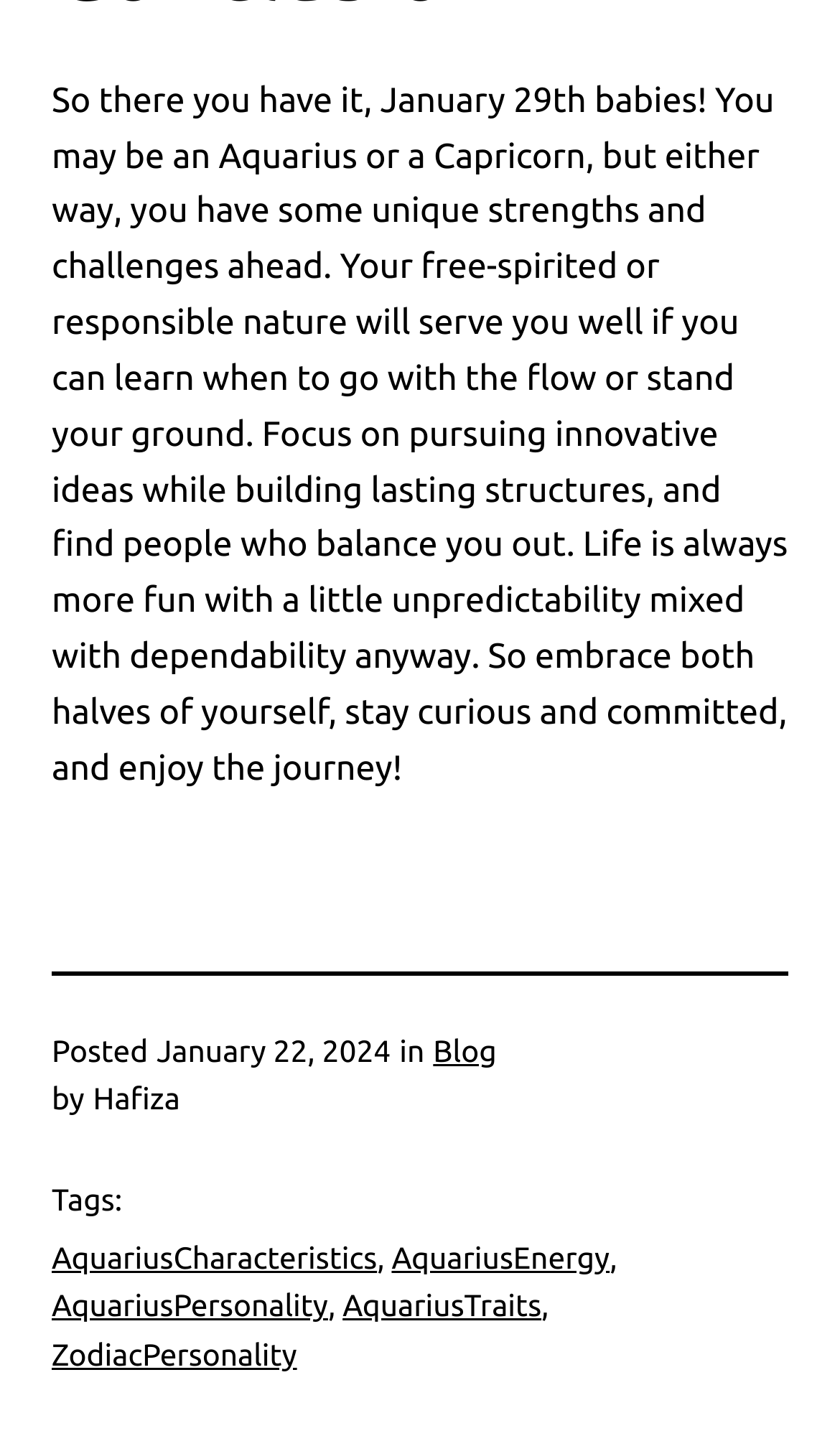Please answer the following question using a single word or phrase: 
What is the date of the post?

January 22, 2024